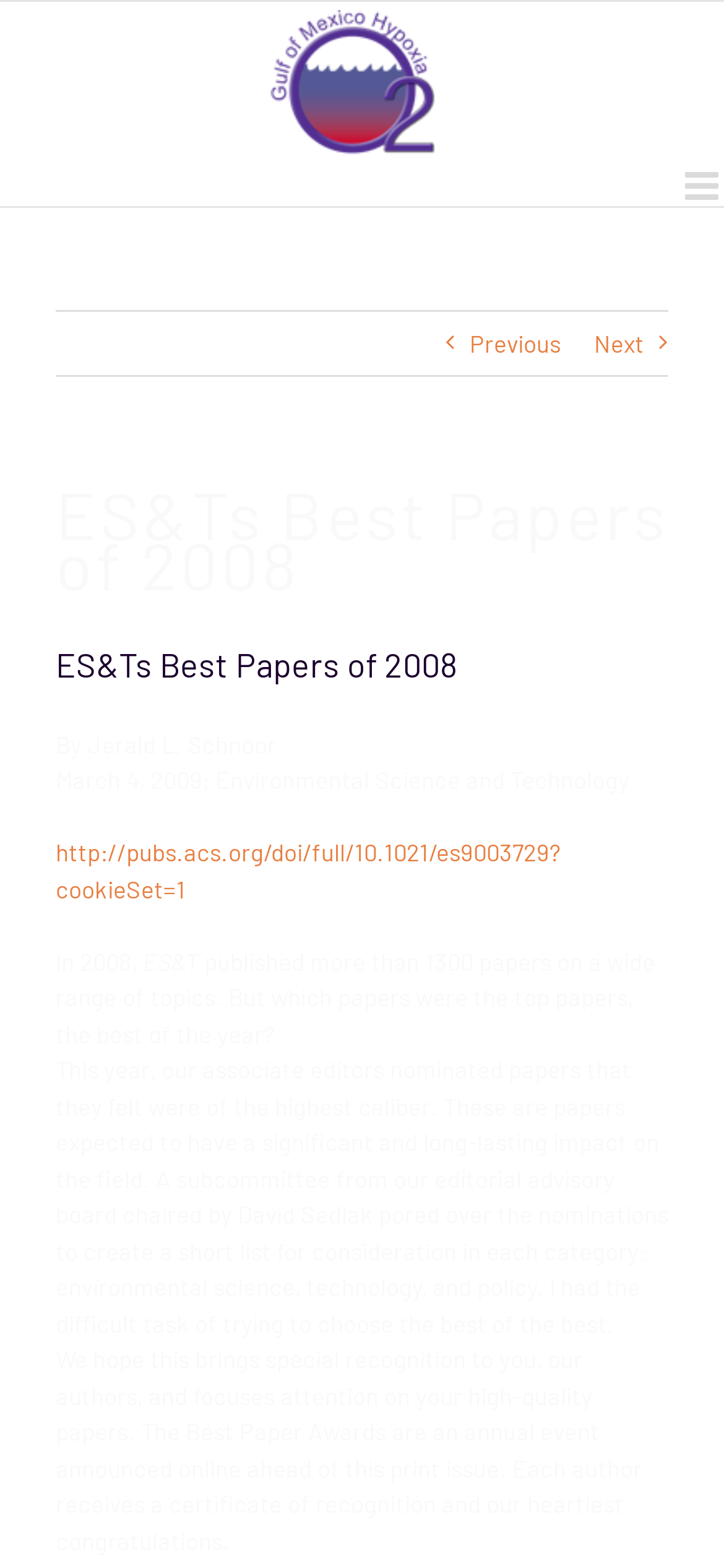Who wrote the article?
Answer briefly with a single word or phrase based on the image.

Jerald L. Schnoor